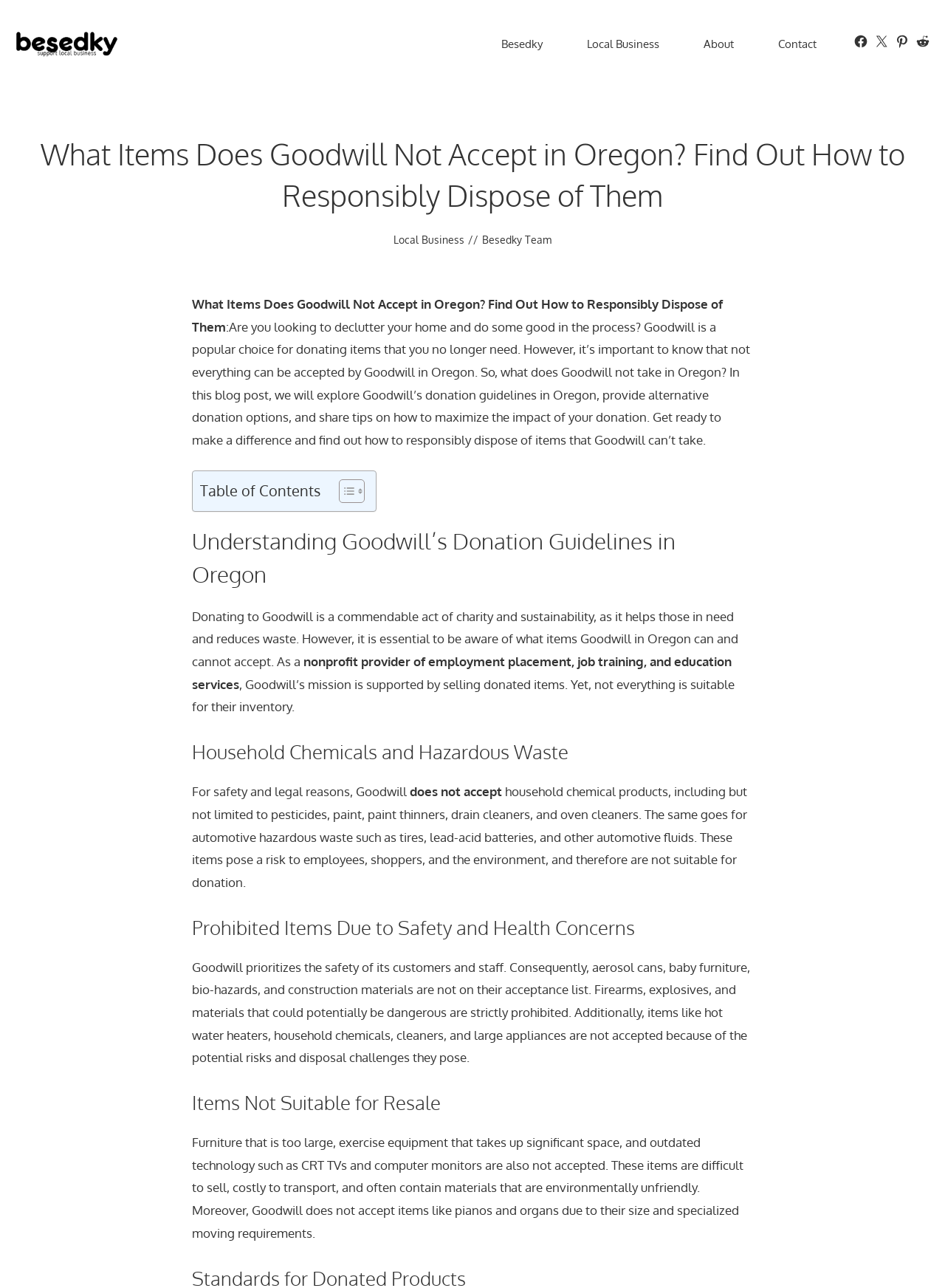Locate the UI element described by Wiki in the provided webpage screenshot. Return the bounding box coordinates in the format (top-left x, top-left y, bottom-right x, bottom-right y), ensuring all values are between 0 and 1.

None